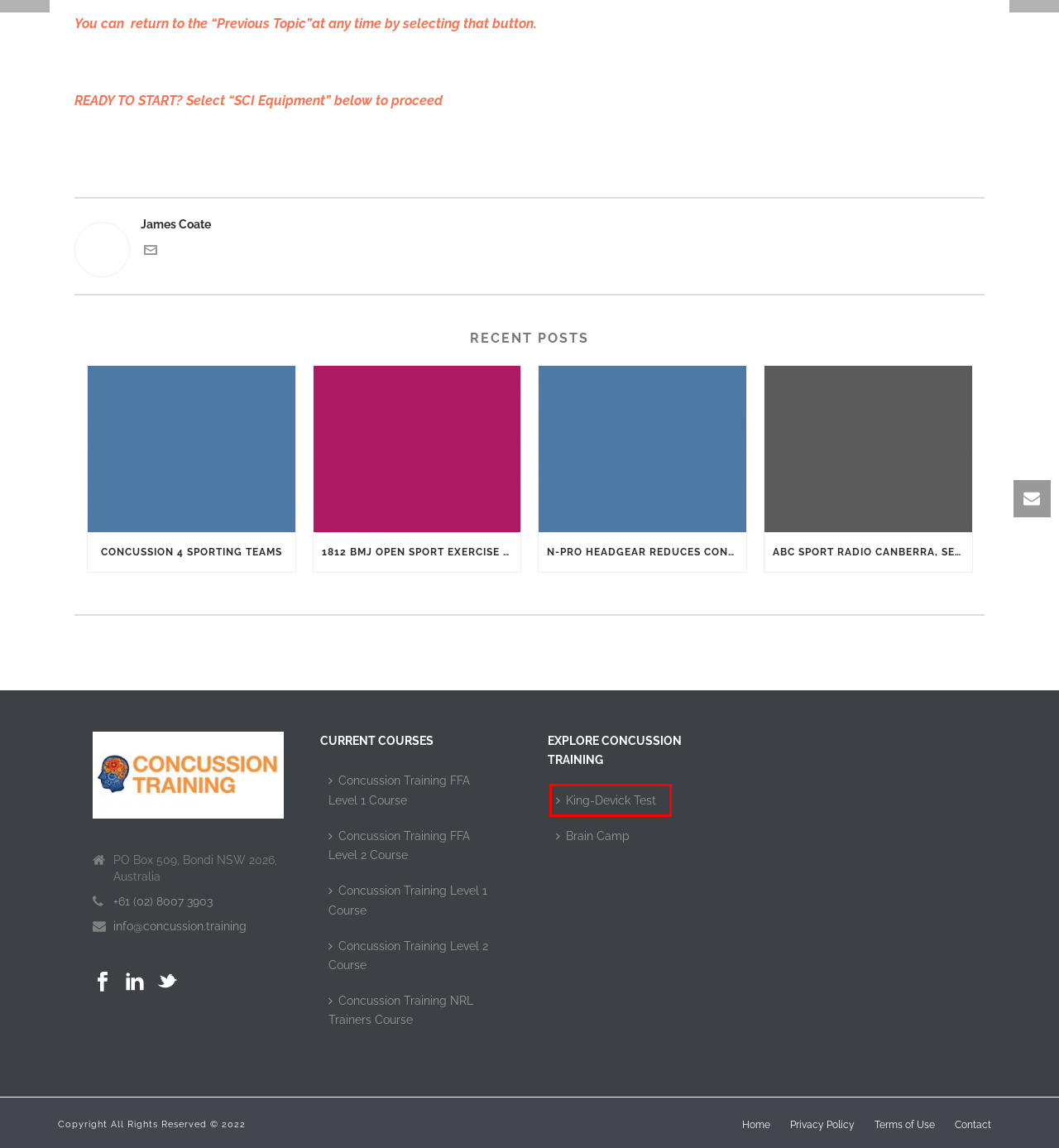You have a screenshot of a webpage, and a red bounding box highlights an element. Select the webpage description that best fits the new page after clicking the element within the bounding box. Options are:
A. Concussion Training FFA Level 2 Course - Concussion Training
B. King-Devick Test - Concussion Training
C. Concussion 4 Sporting Teams - Concussion Training
D. Privacy Policy - Concussion Training
E. Concussion Training NRL Trainers Course - Concussion Training
F. 1812 BMJ Open Sport Exercise Medicine - New generation of headgear for rugby - Concussion Training
G. N-Pro headgear reduces concussion risk - Concussion Training
H. ABC Sport Radio Canberra, September 5 2018 with Dr. Adrian Cohen - Concussion Training

B